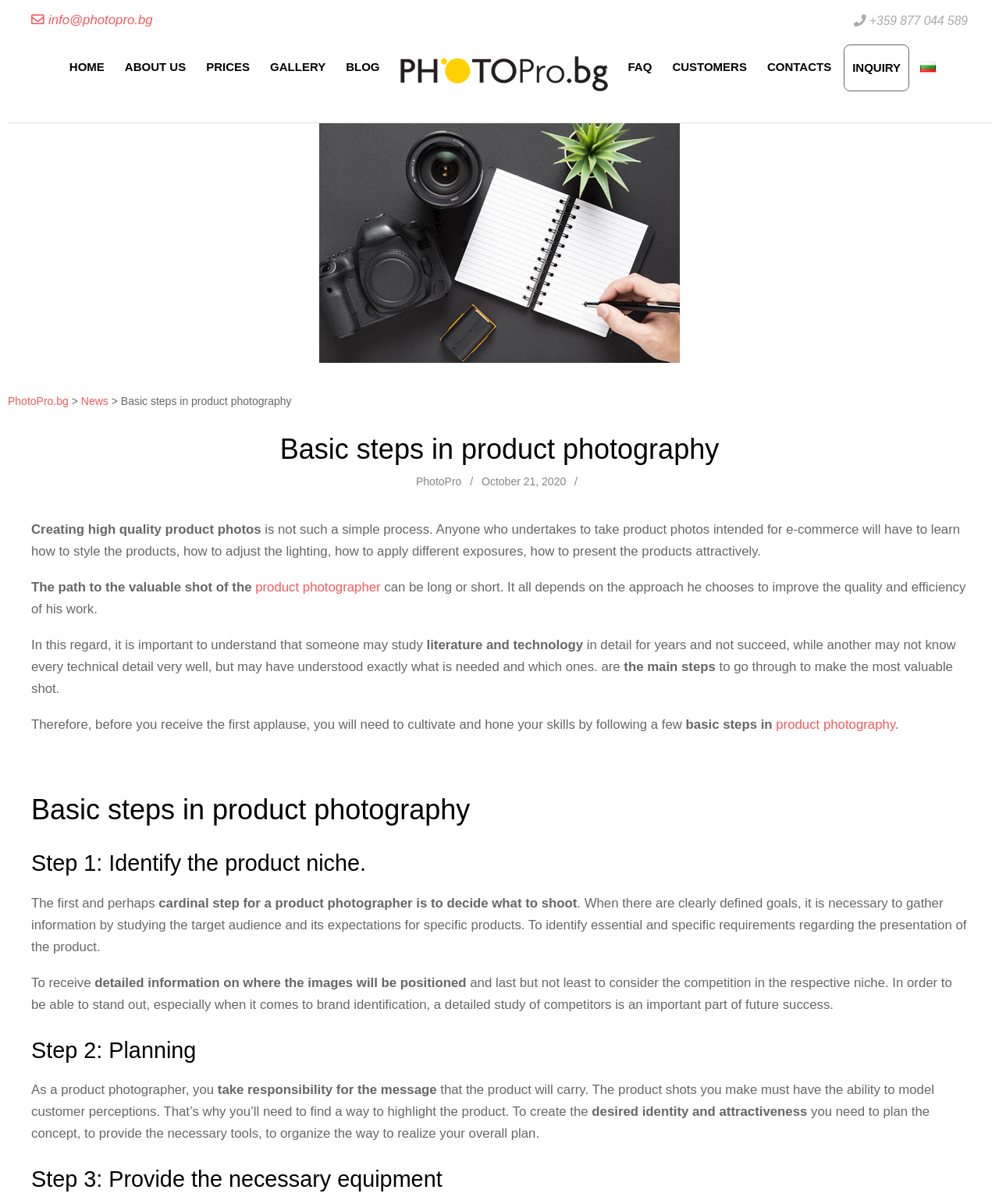What is the first step in product photography?
Provide a detailed answer to the question, using the image to inform your response.

I found the first step in product photography by looking at the subheadings on the page. The first subheading is 'Step 1: Identify the product niche', which indicates that the first step is to identify the product niche.